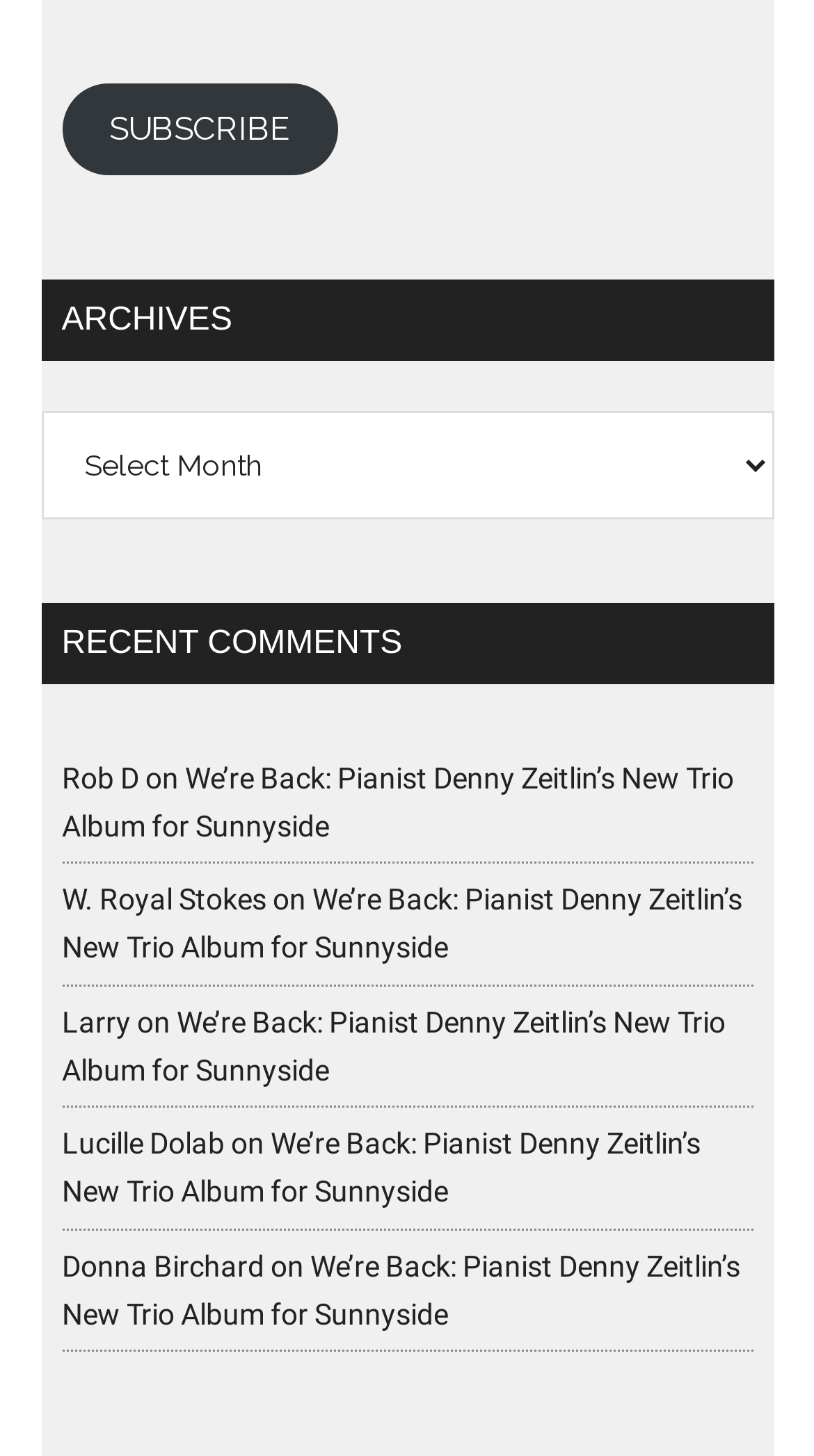Locate the bounding box coordinates for the element described below: "Subscribe". The coordinates must be four float values between 0 and 1, formatted as [left, top, right, bottom].

[0.076, 0.057, 0.417, 0.12]